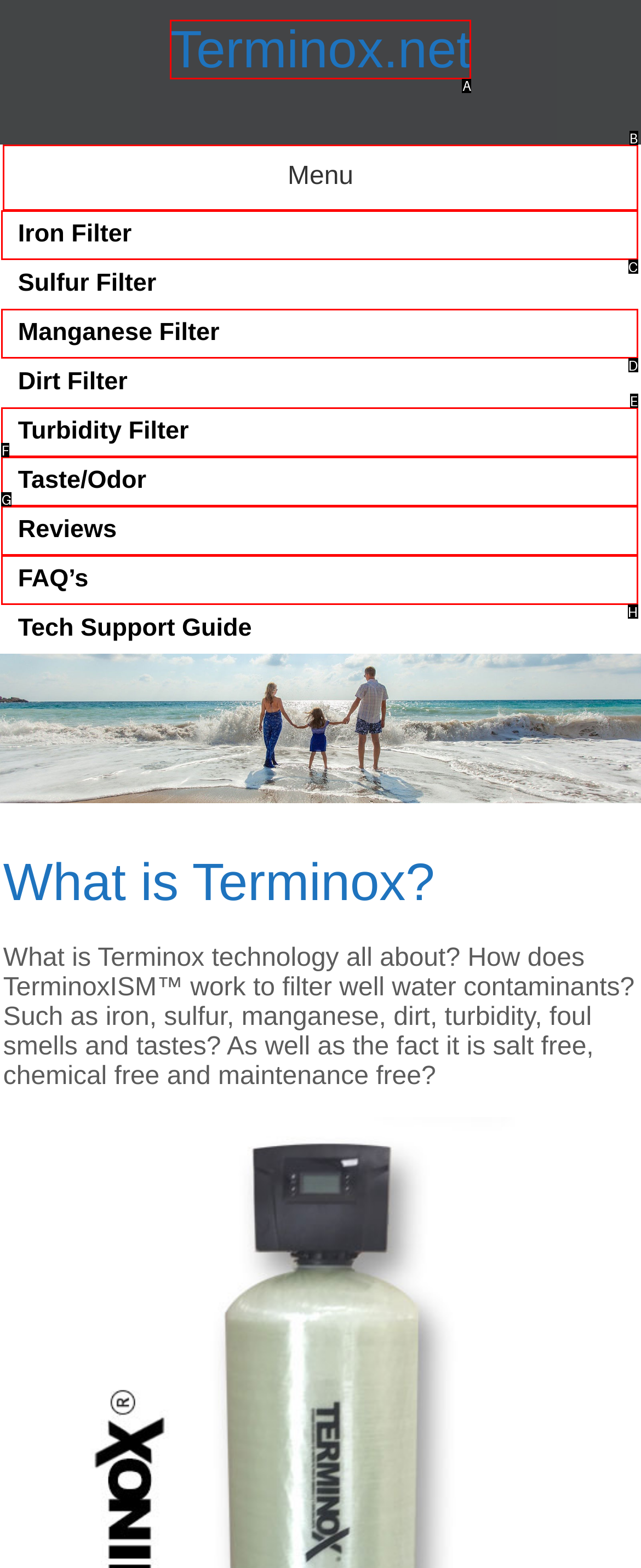Please provide the letter of the UI element that best fits the following description: See Details
Respond with the letter from the given choices only.

None